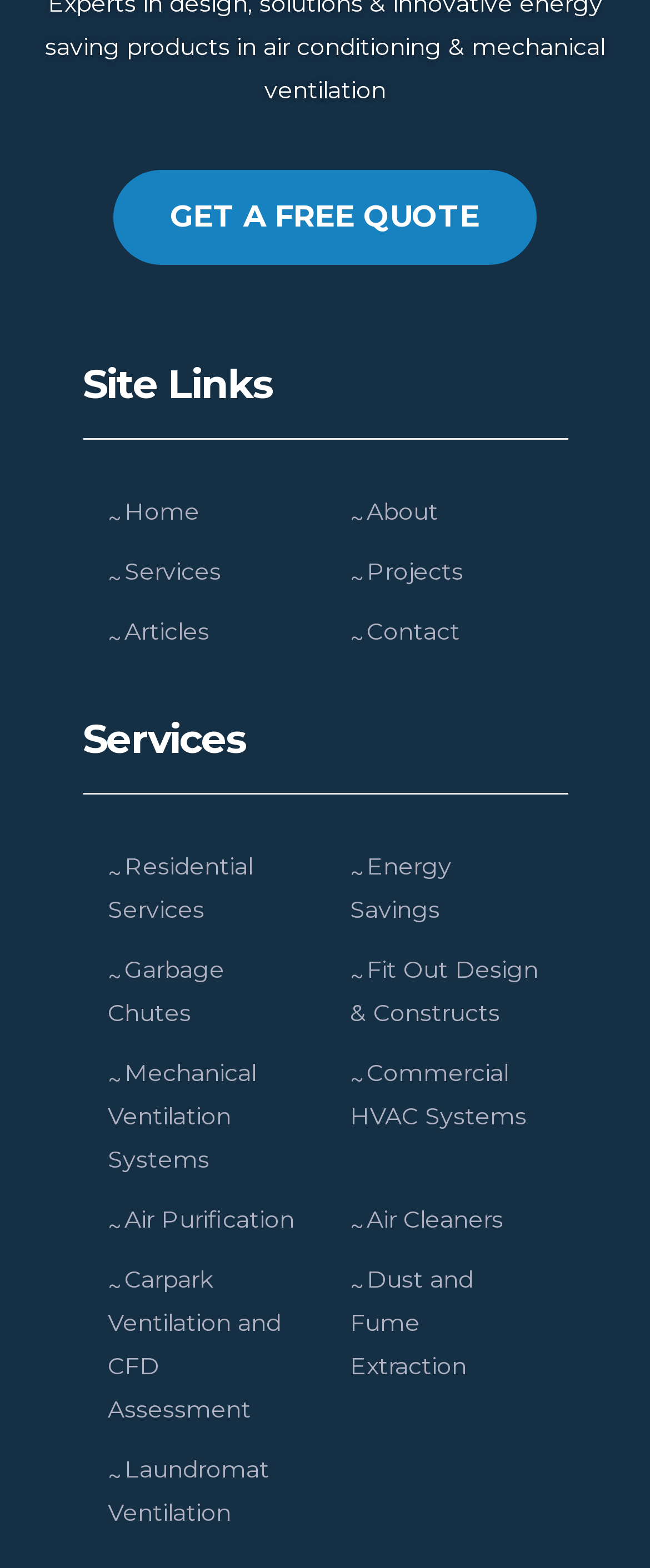Answer succinctly with a single word or phrase:
What is the last service mentioned on the webpage?

Laundromat Ventilation